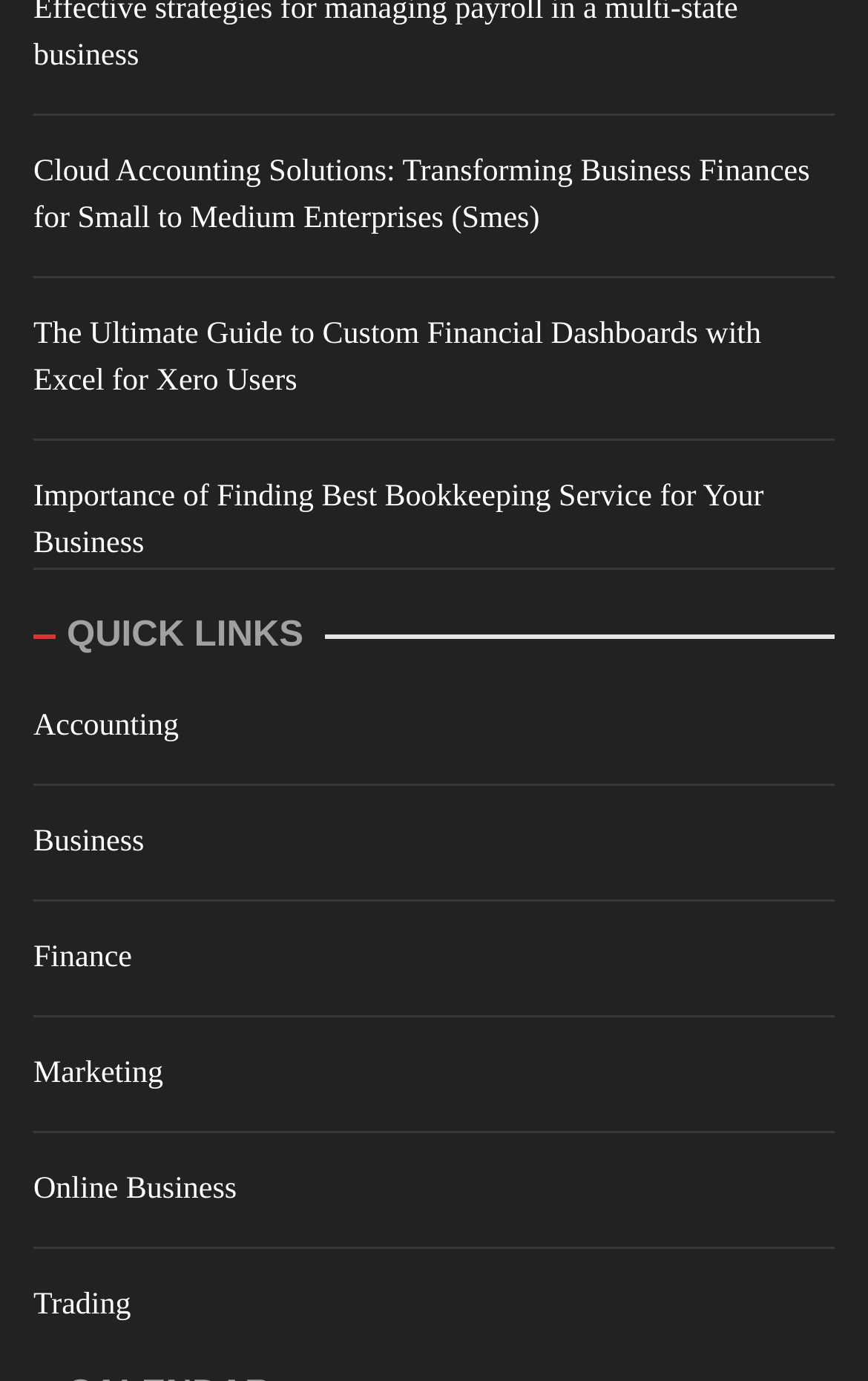Locate the bounding box of the UI element described in the following text: "Online Business".

[0.038, 0.845, 0.29, 0.878]